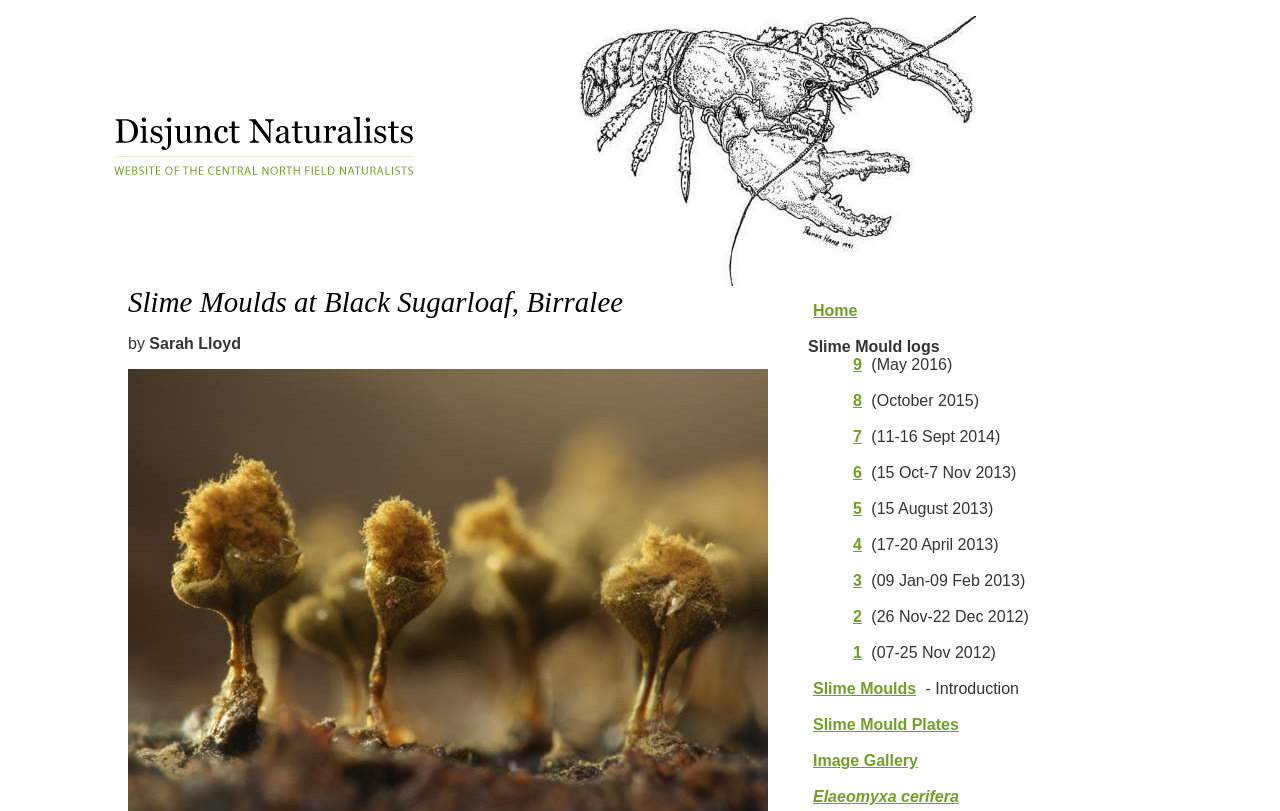Highlight the bounding box coordinates of the element you need to click to perform the following instruction: "Go to Slime Moulds page."

[0.631, 0.834, 0.72, 0.864]